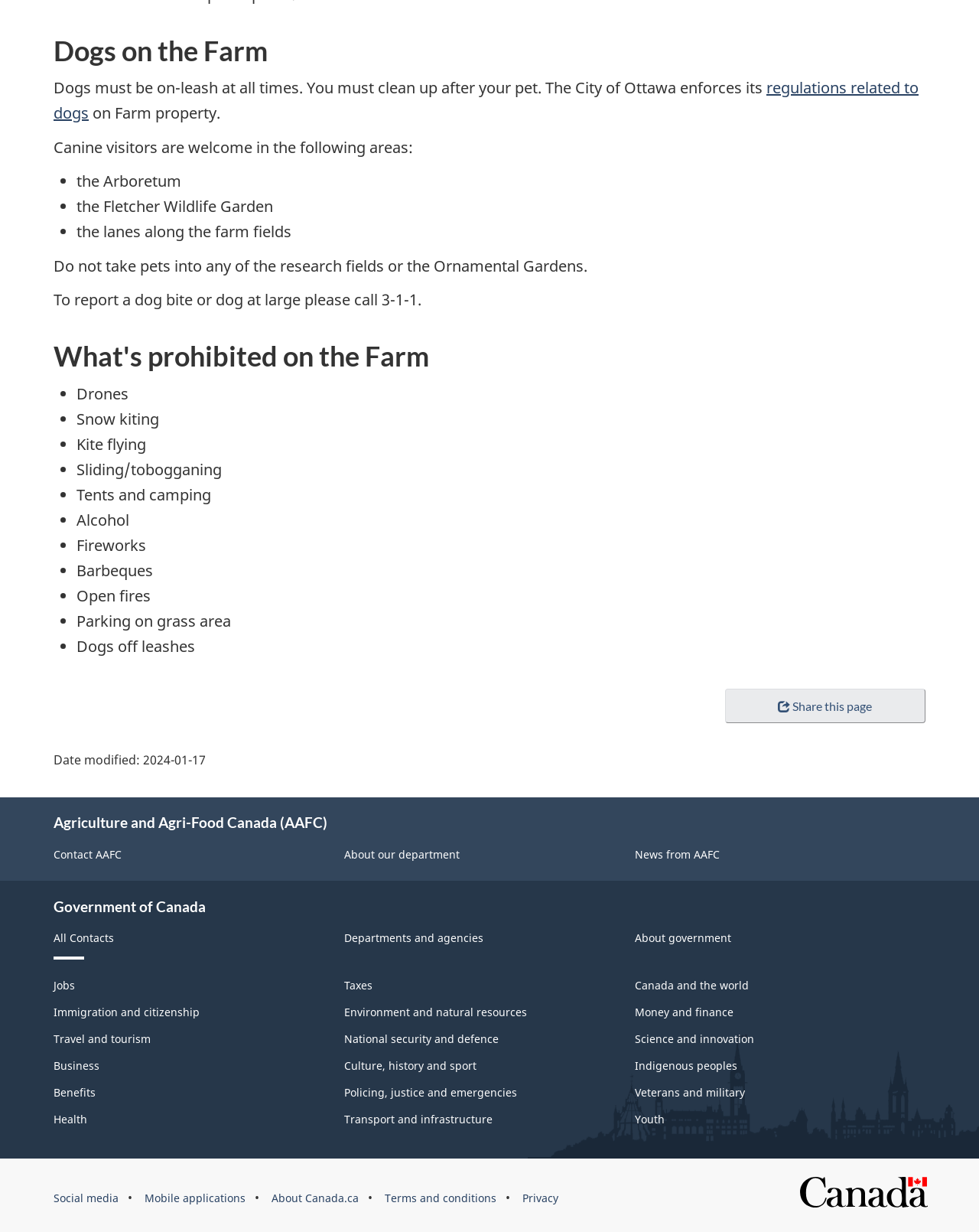Please find the bounding box coordinates of the element that needs to be clicked to perform the following instruction: "Check the 'Date modified' information". The bounding box coordinates should be four float numbers between 0 and 1, represented as [left, top, right, bottom].

[0.146, 0.61, 0.21, 0.624]